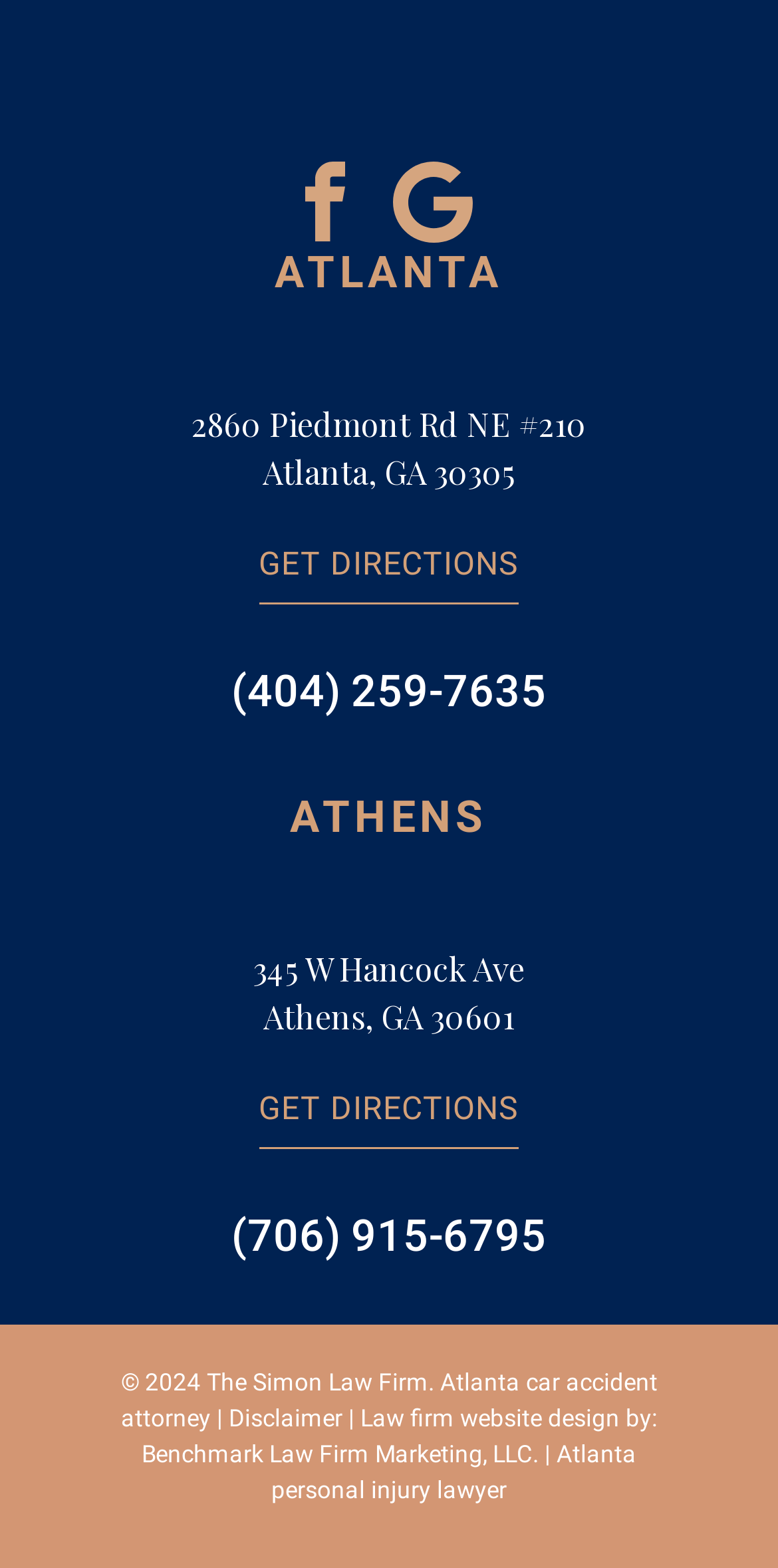Can you find the bounding box coordinates for the element that needs to be clicked to execute this instruction: "Learn more about the Atlanta car accident attorney"? The coordinates should be given as four float numbers between 0 and 1, i.e., [left, top, right, bottom].

[0.155, 0.873, 0.845, 0.913]